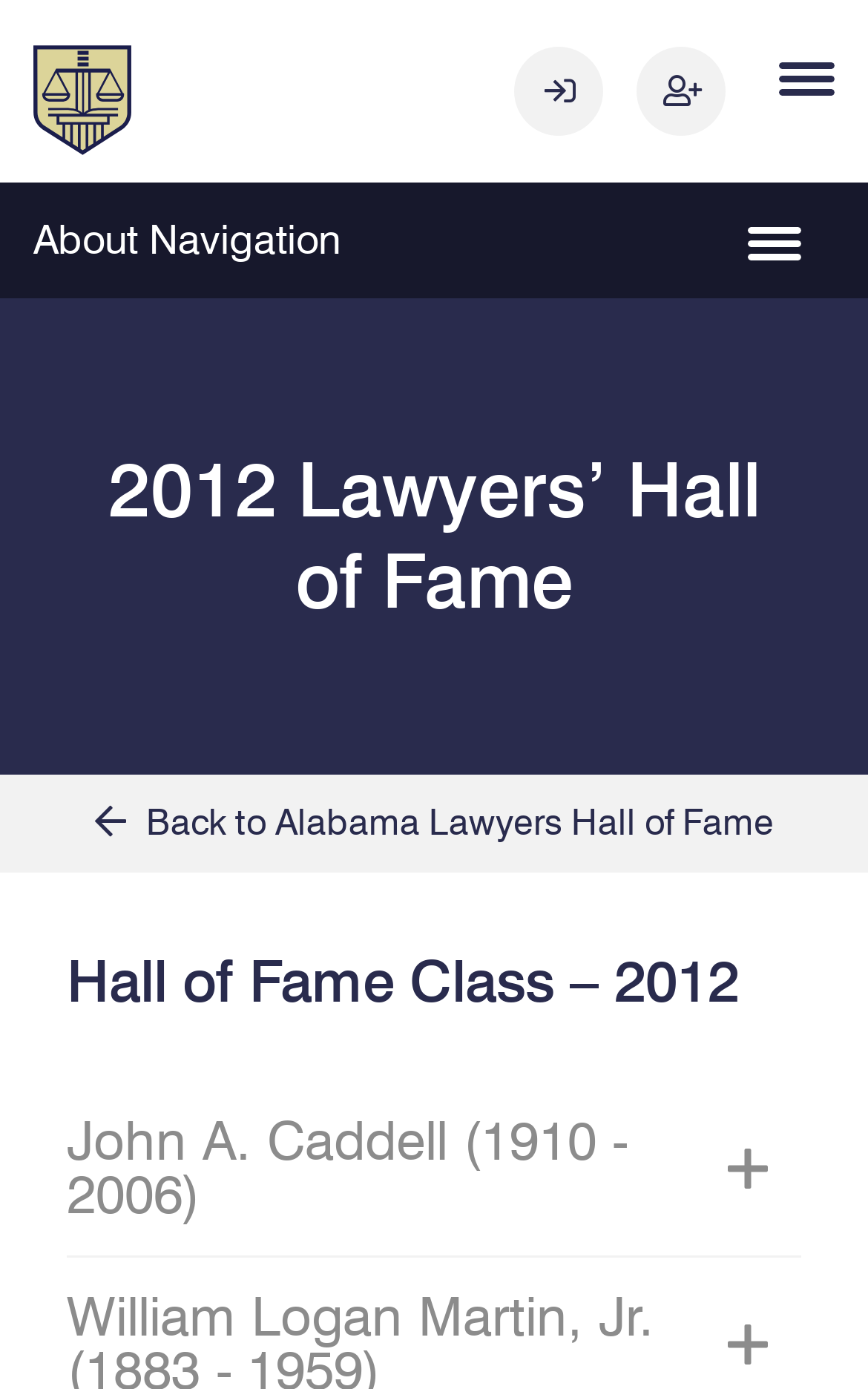What is the title of the section below the 'About Navigation' heading?
Please give a detailed and thorough answer to the question, covering all relevant points.

The title of the section below the 'About Navigation' heading is '2012 Lawyers’ Hall of Fame', which is a heading element that indicates the start of a new section.